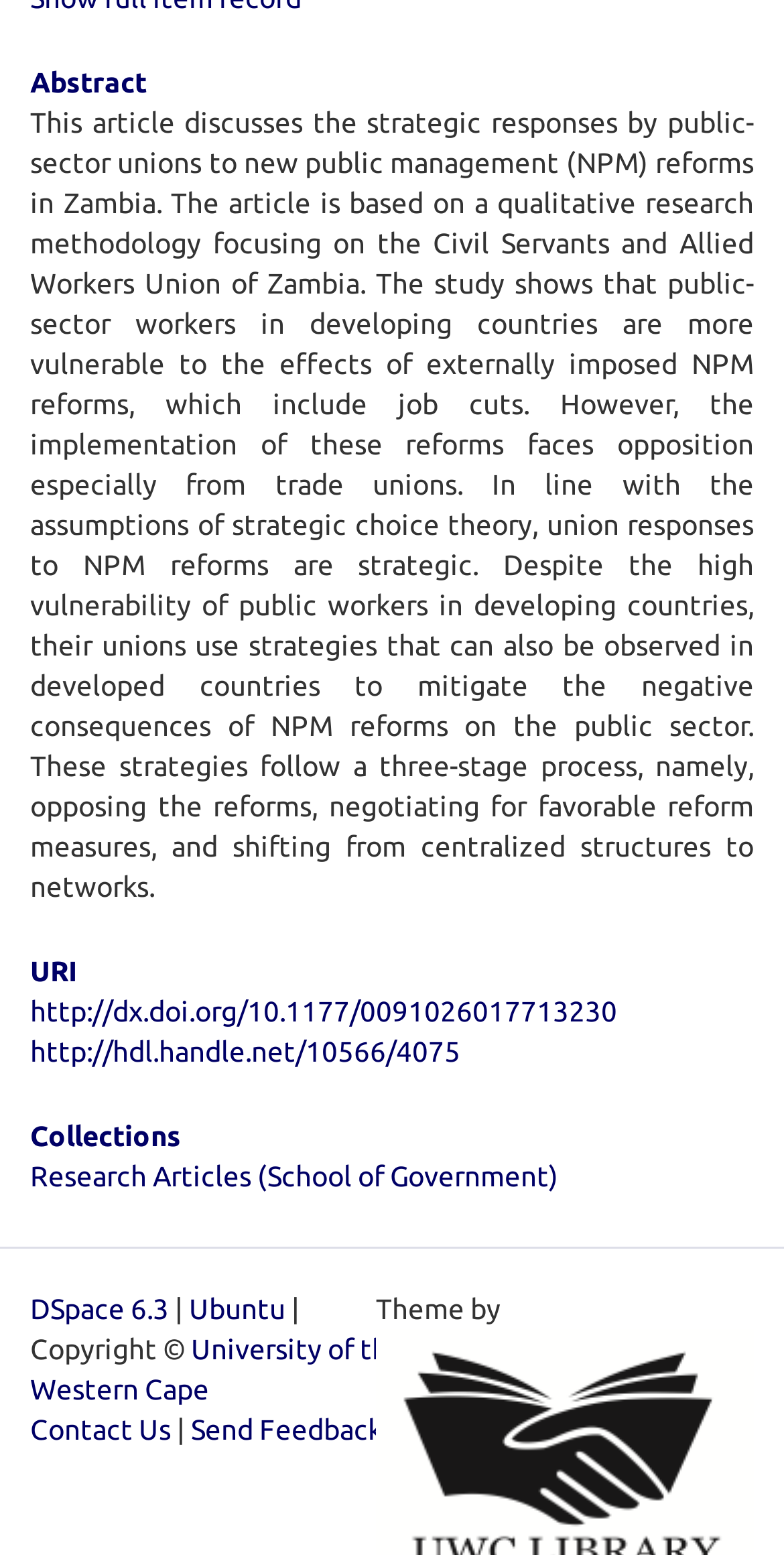What is the name of the union mentioned in the article?
Examine the image and provide an in-depth answer to the question.

The StaticText element mentions that the article is based on a qualitative research methodology focusing on the Civil Servants and Allied Workers Union of Zambia, which suggests that this is the name of the union mentioned in the article.